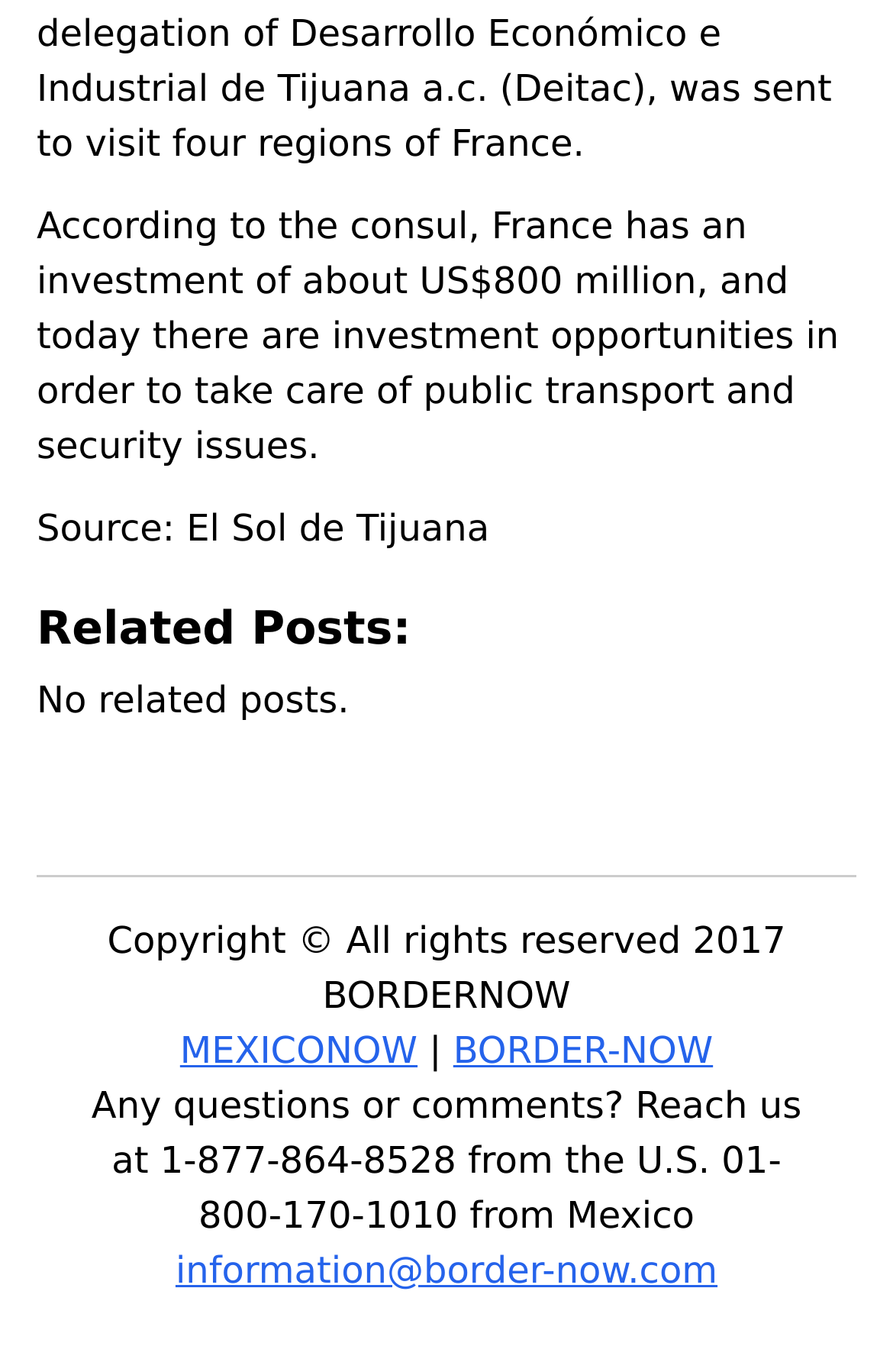What is the source of the information?
Based on the image, answer the question with as much detail as possible.

The source of the information is mentioned as 'El Sol de Tijuana' in the StaticText element with bounding box coordinates [0.041, 0.369, 0.548, 0.401].